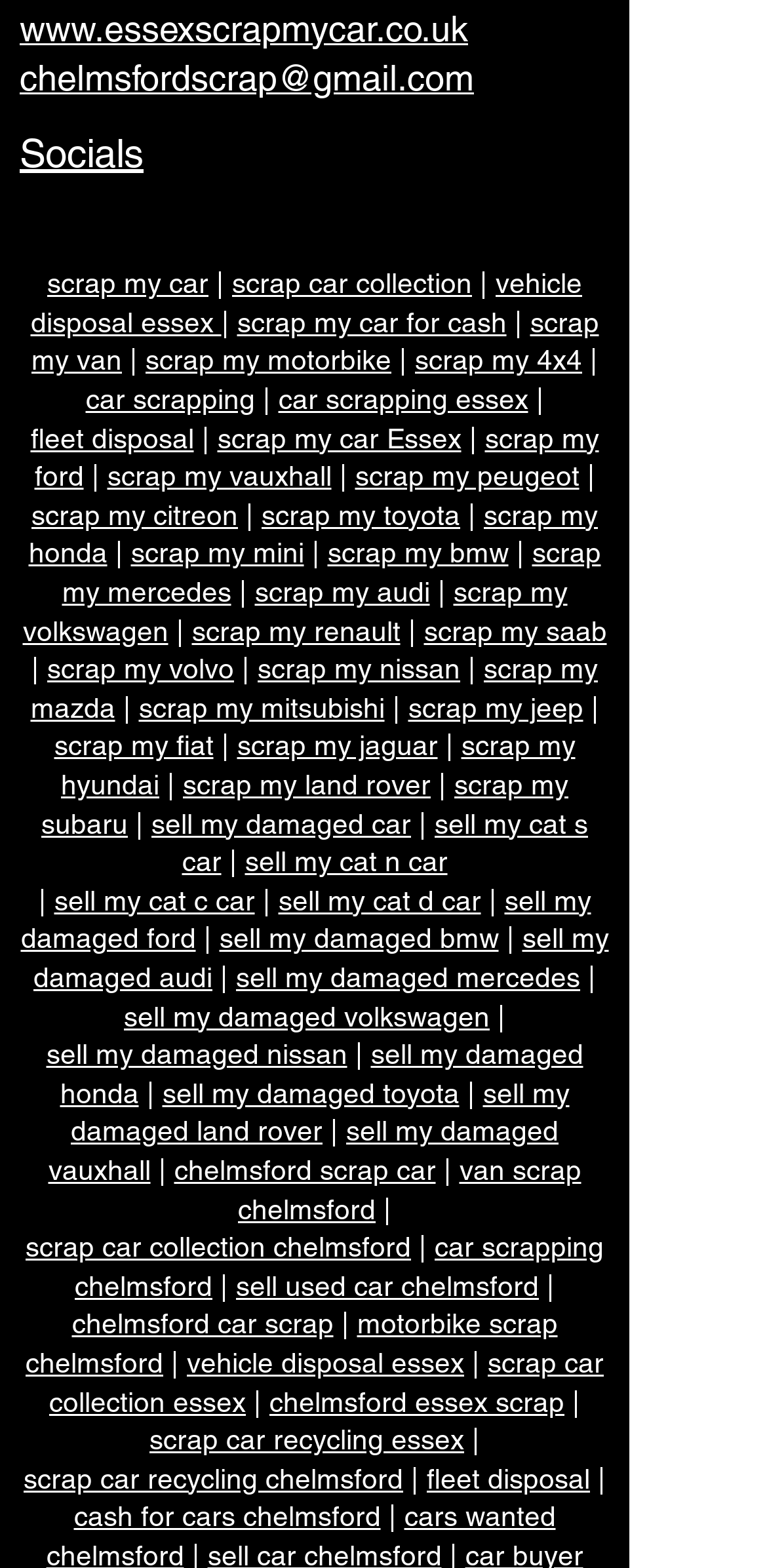Please identify the bounding box coordinates of the region to click in order to complete the task: "explore Research". The coordinates must be four float numbers between 0 and 1, specified as [left, top, right, bottom].

None